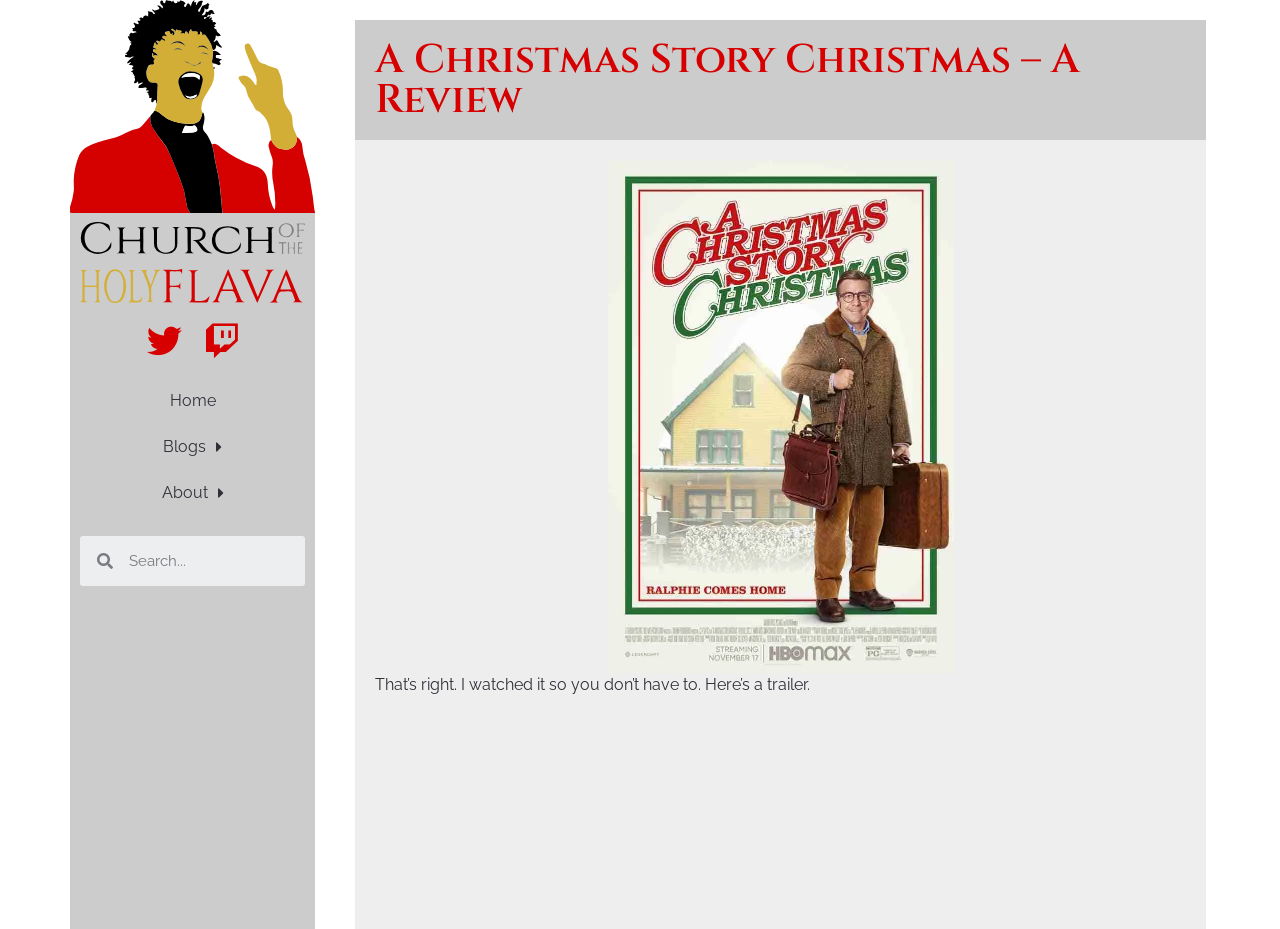Determine the bounding box coordinates for the UI element described. Format the coordinates as (top-left x, top-left y, bottom-right x, bottom-right y) and ensure all values are between 0 and 1. Element description: Home

[0.055, 0.407, 0.246, 0.457]